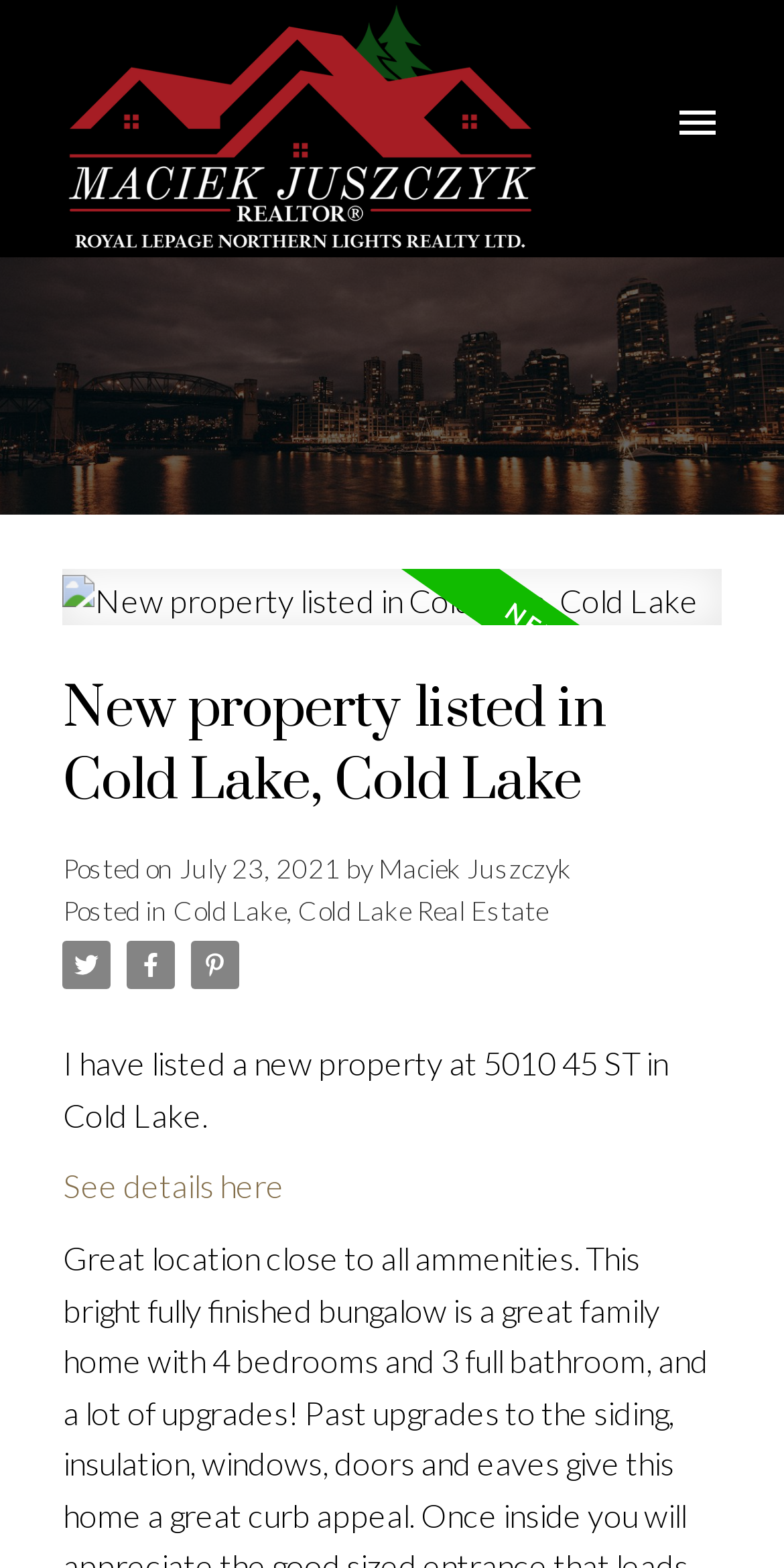Please find and generate the text of the main header of the webpage.

New property listed in Cold Lake, Cold Lake